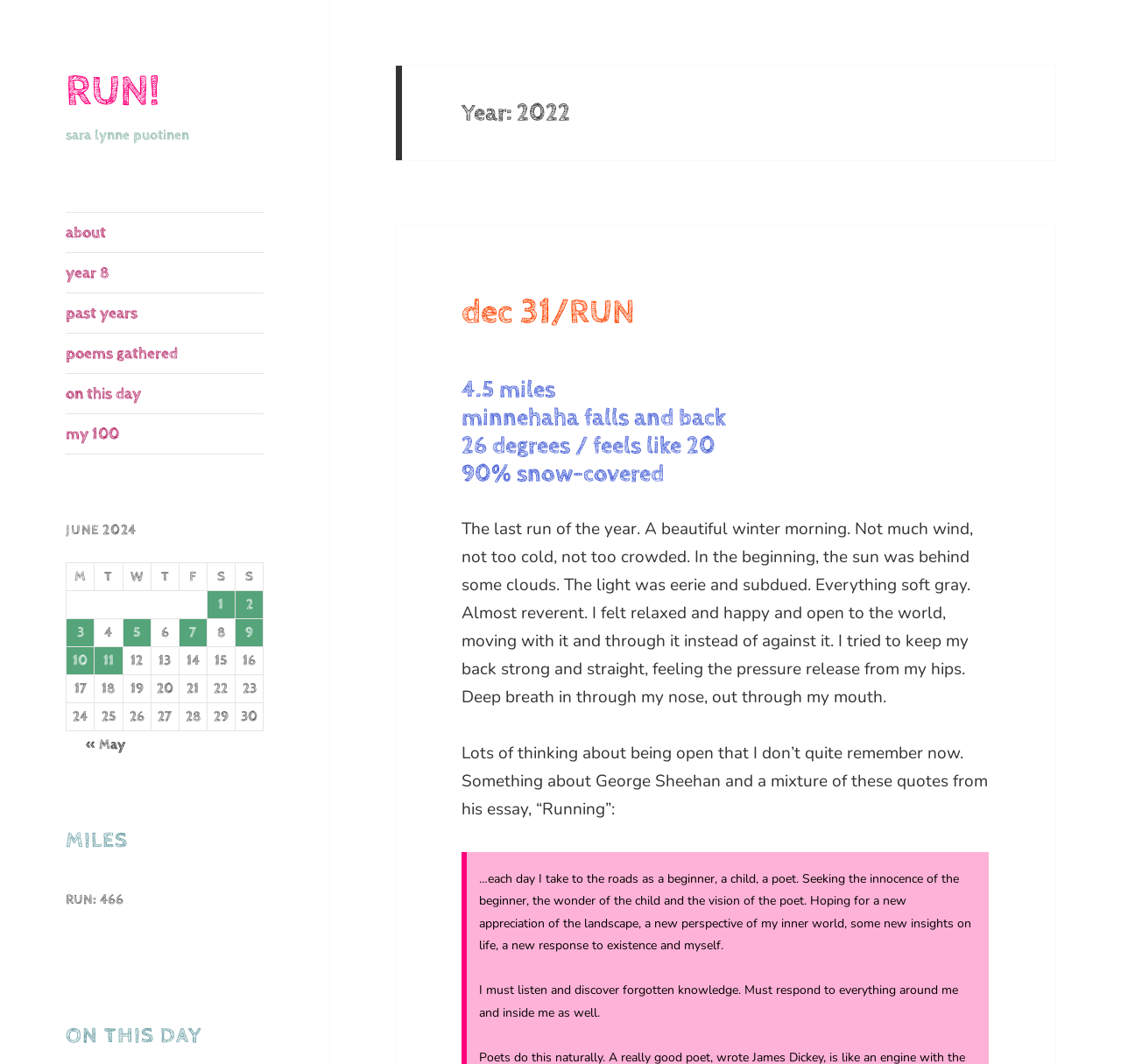What is the title of the section below the table?
Refer to the image and provide a concise answer in one word or phrase.

ON THIS DAY